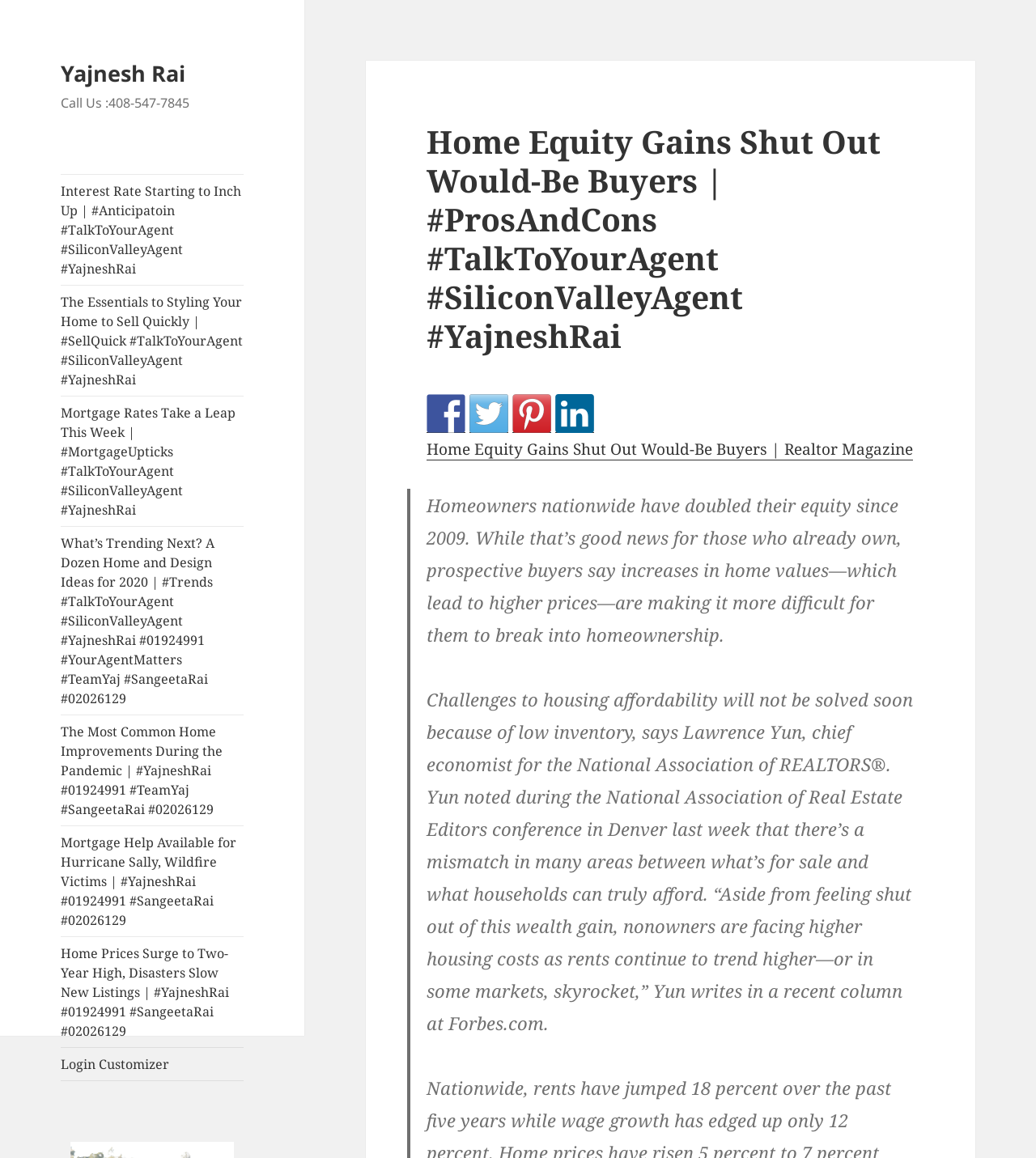Please extract the primary headline from the webpage.

Home Equity Gains Shut Out Would-Be Buyers | #ProsAndCons #TalkToYourAgent #SiliconValleyAgent #YajneshRai